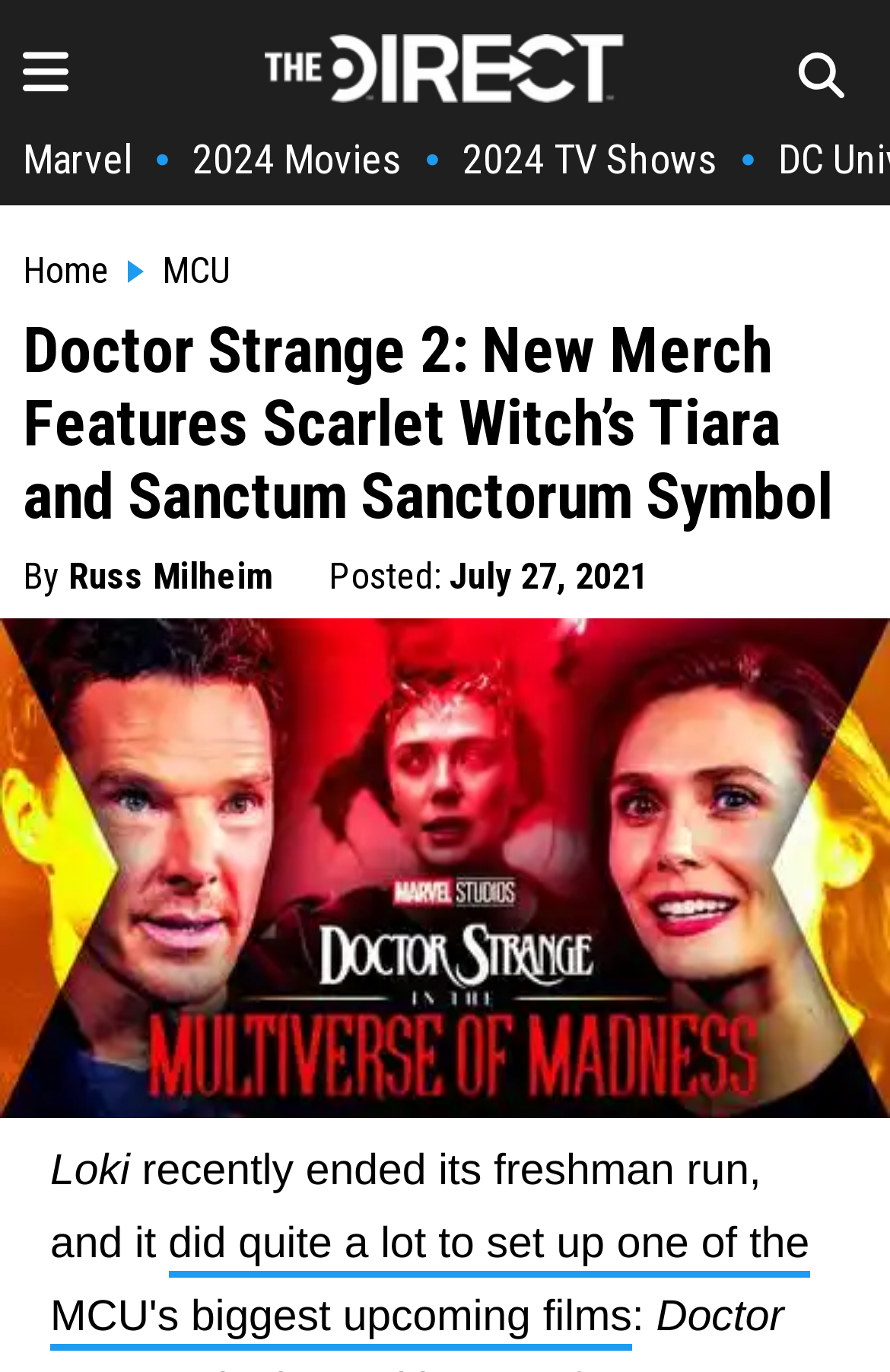Find and provide the bounding box coordinates for the UI element described with: "MCU".

[0.123, 0.183, 0.259, 0.214]